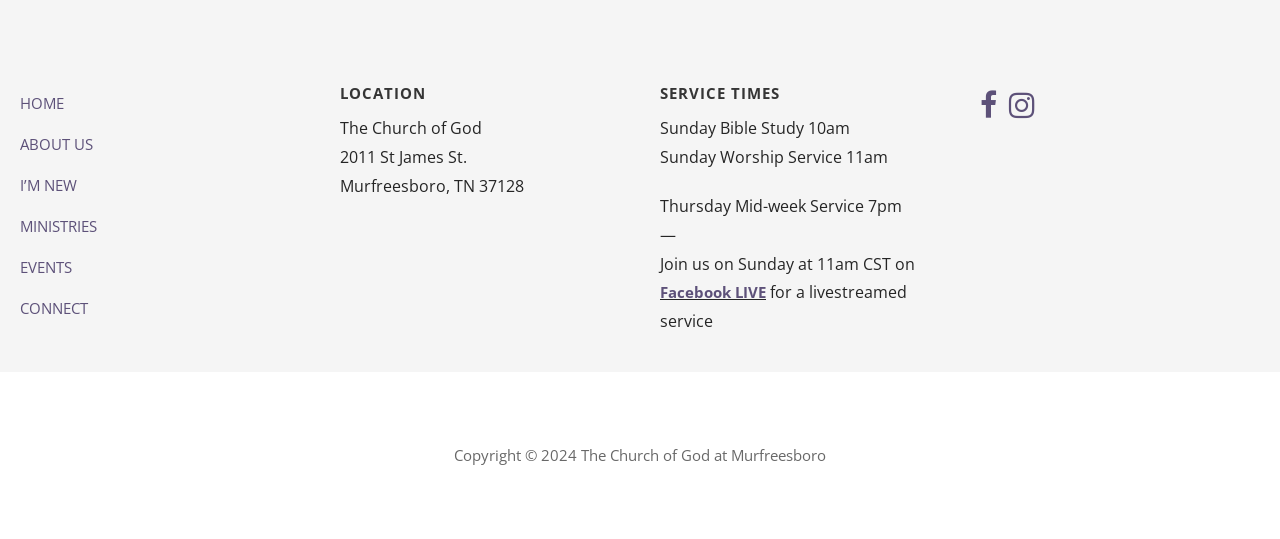Determine the bounding box coordinates of the clickable element to achieve the following action: 'Click the first social media icon'. Provide the coordinates as four float values between 0 and 1, formatted as [left, top, right, bottom].

[0.766, 0.155, 0.779, 0.244]